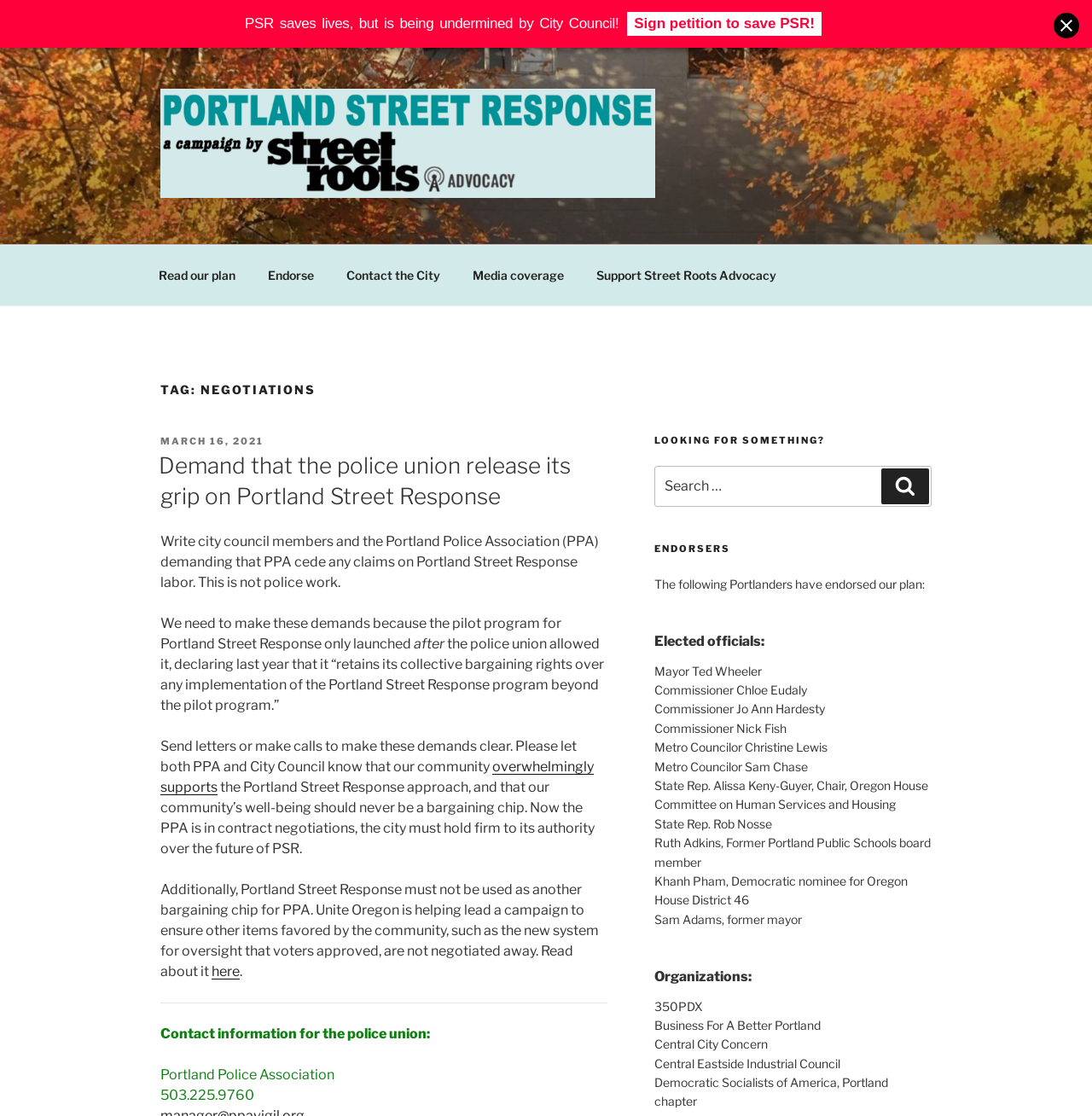Carefully examine the image and provide an in-depth answer to the question: What is the demand being made of the police union?

The demand being made of the police union is to release its grip on Portland Street Response, as stated in the heading 'Demand that the police union release its grip on Portland Street Response'.